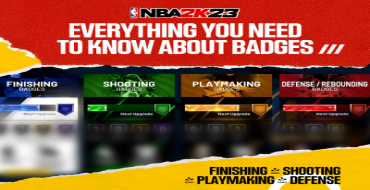Give a concise answer of one word or phrase to the question: 
What is the purpose of understanding badge categories in NBA 2K23?

Maximizing gameplay efficiency and strategy